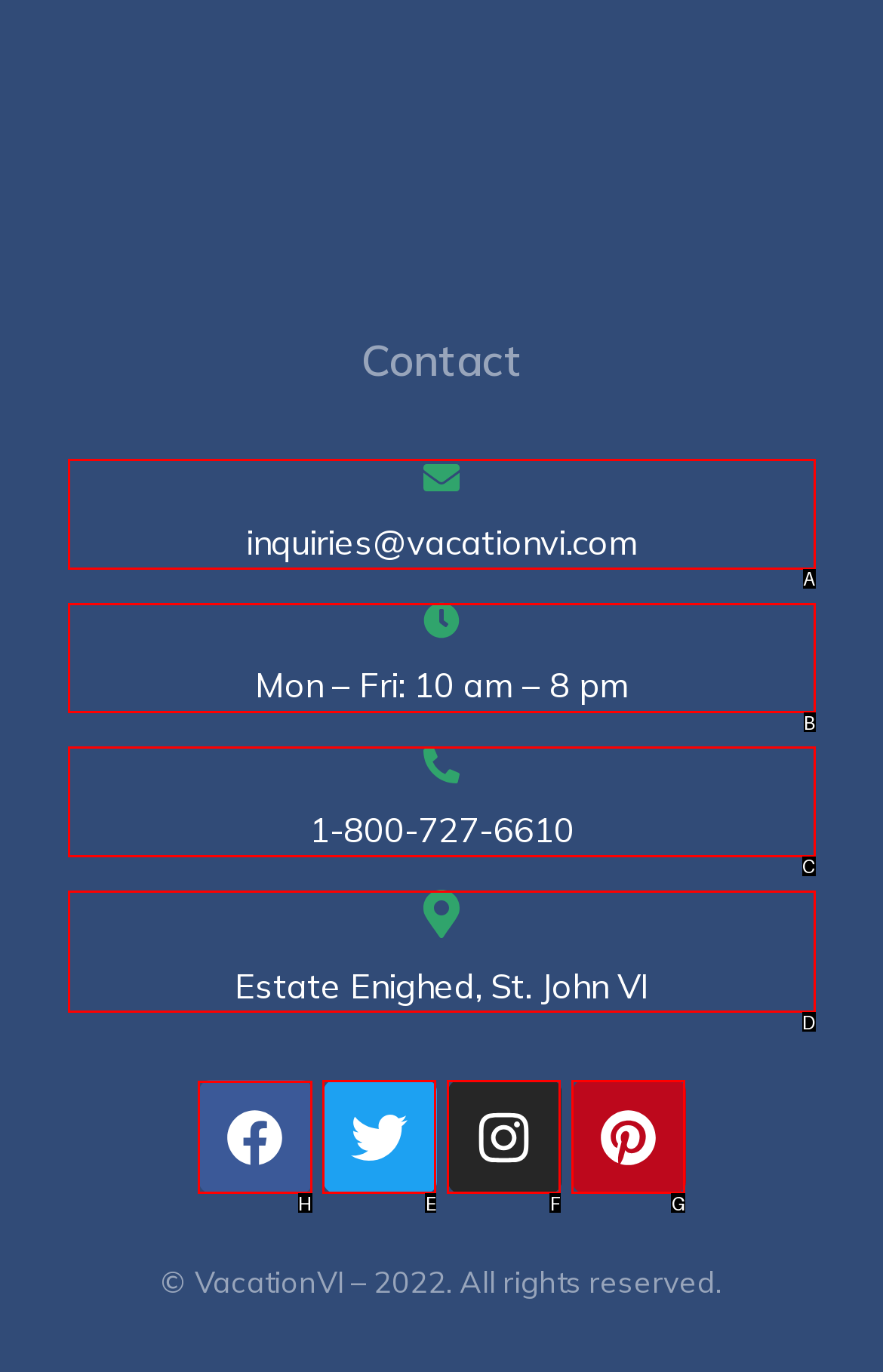Tell me which one HTML element I should click to complete this task: Visit our Facebook page Answer with the option's letter from the given choices directly.

H